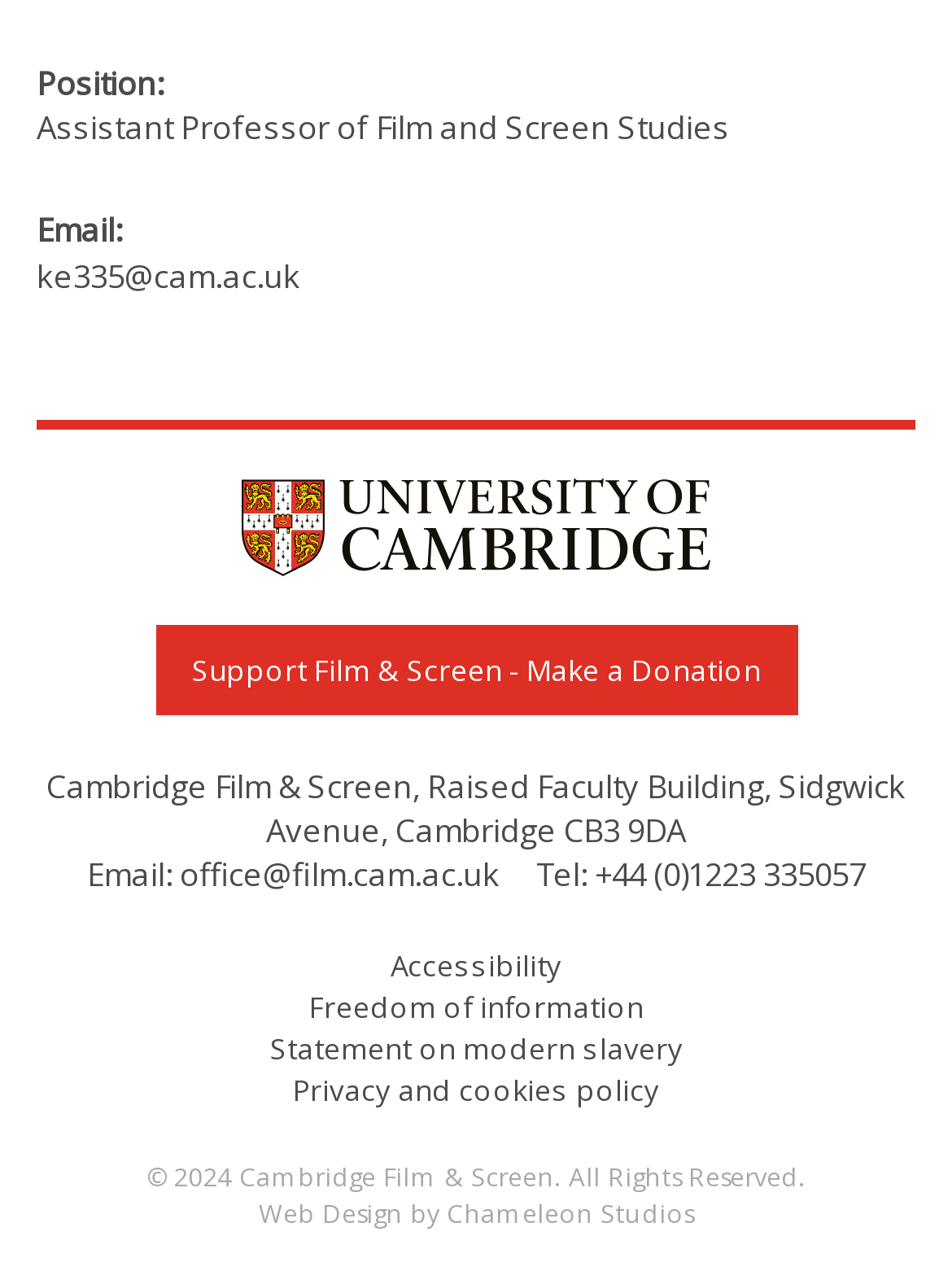Please identify the bounding box coordinates of the region to click in order to complete the given instruction: "Make a donation". The coordinates should be four float numbers between 0 and 1, i.e., [left, top, right, bottom].

[0.163, 0.486, 0.837, 0.556]